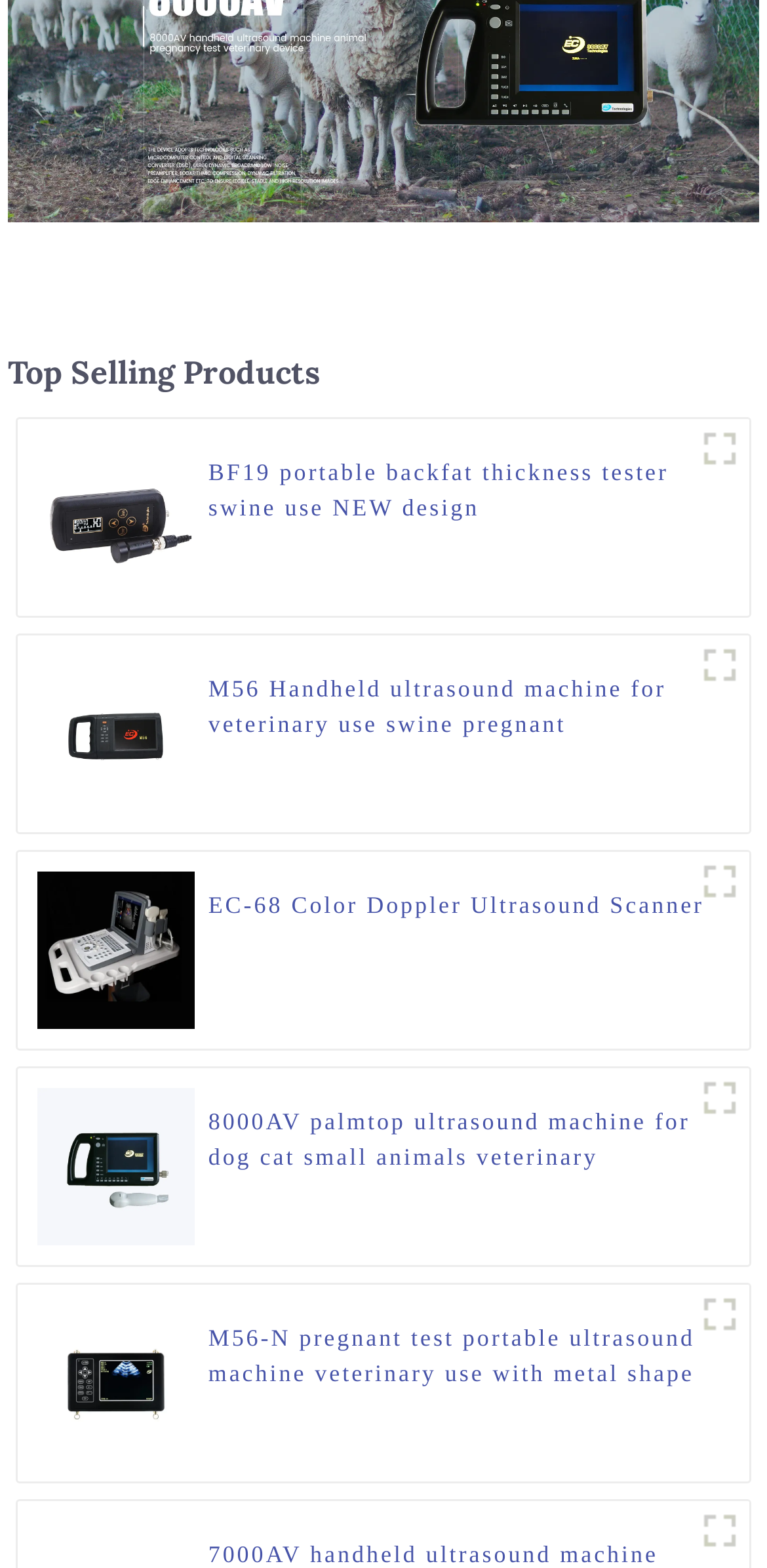Please identify the bounding box coordinates for the region that you need to click to follow this instruction: "View product details of EC-68 Color Doppler Ultrasound Scanner".

[0.272, 0.566, 0.918, 0.611]